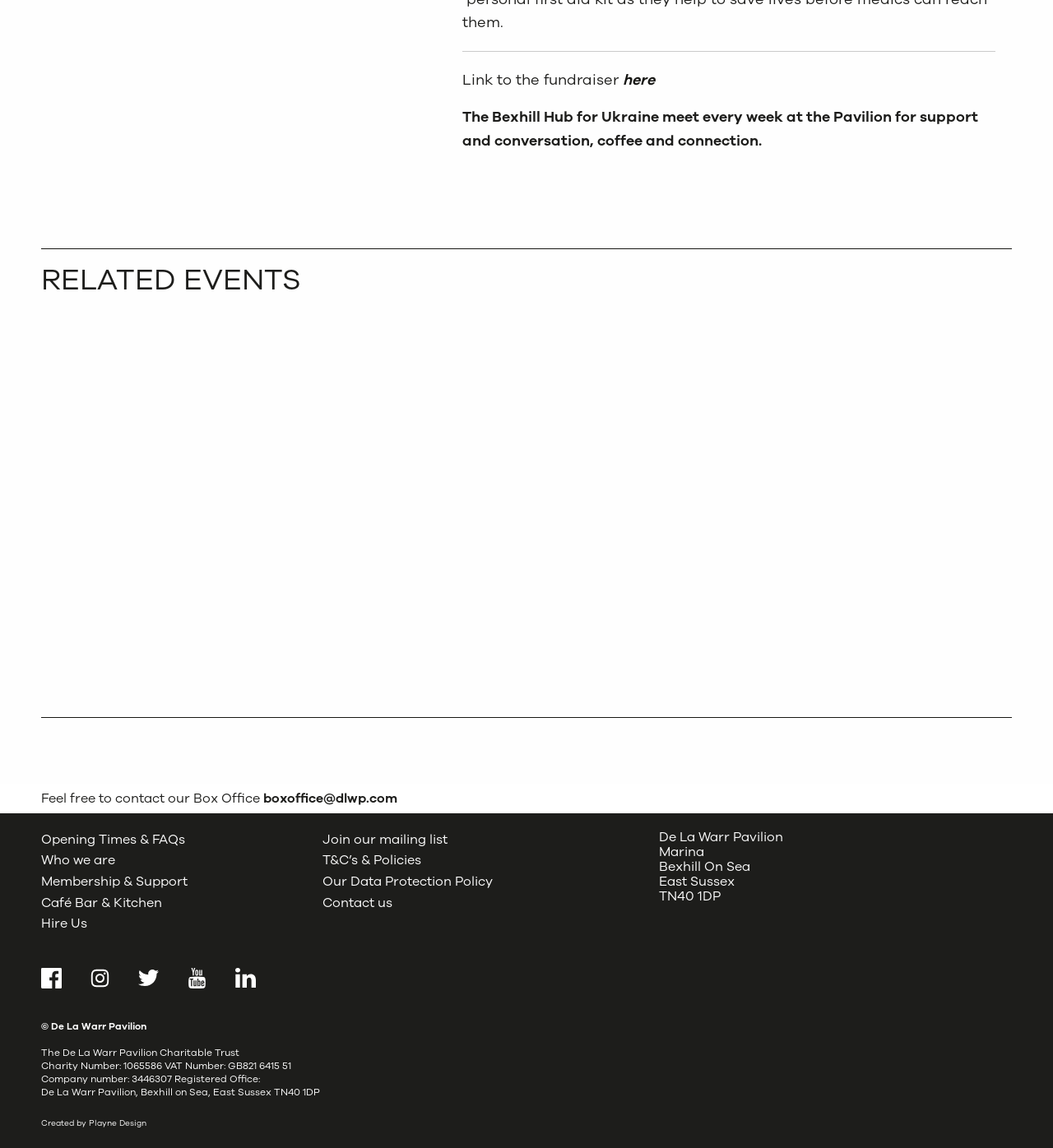Locate the bounding box coordinates of the clickable region necessary to complete the following instruction: "Open the link to AN EVENING WITH LUCINDA LIGHT". Provide the coordinates in the format of four float numbers between 0 and 1, i.e., [left, top, right, bottom].

[0.039, 0.509, 0.258, 0.541]